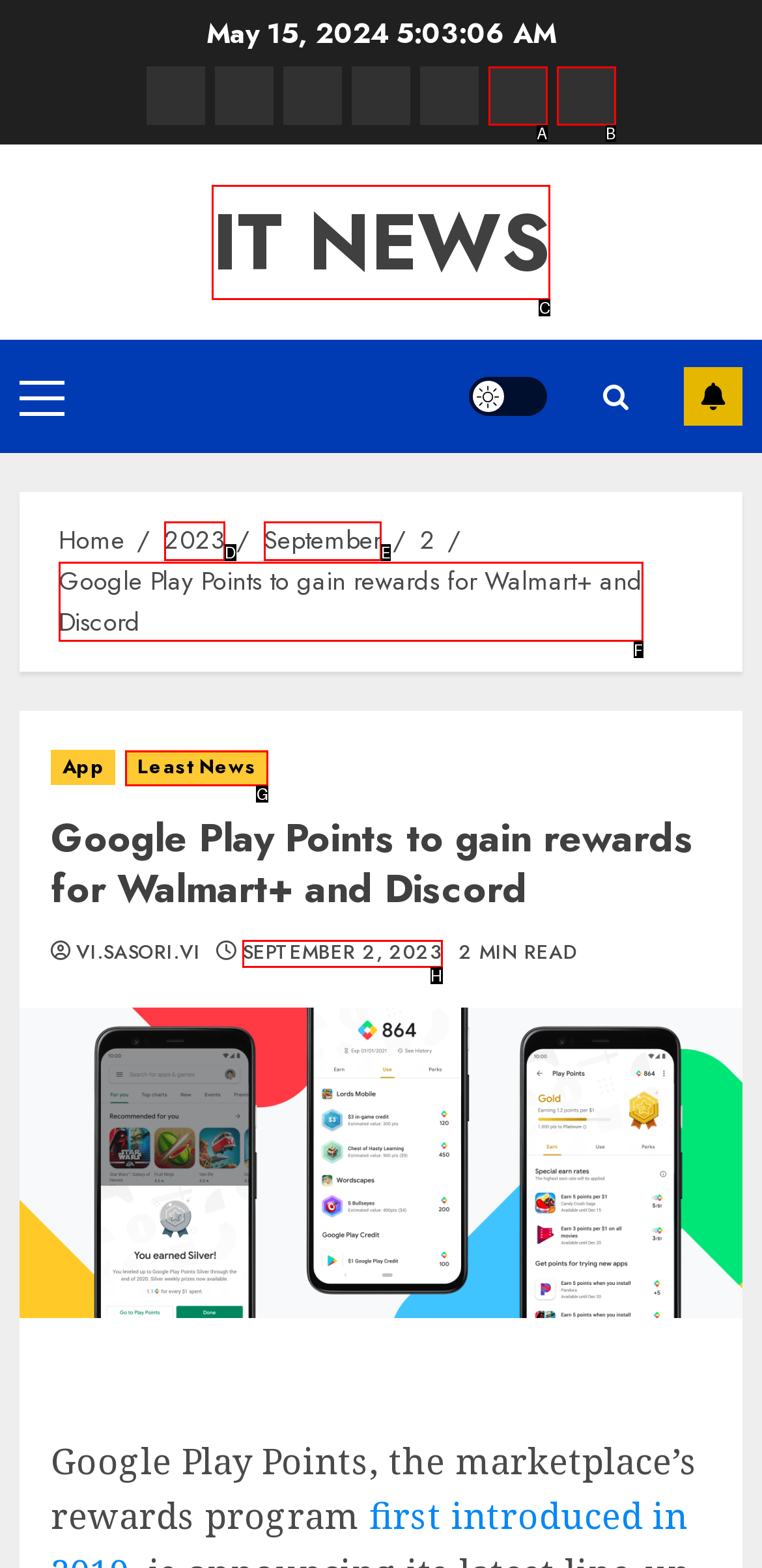Decide which HTML element to click to complete the task: Click on the 'IT NEWS' link Provide the letter of the appropriate option.

C